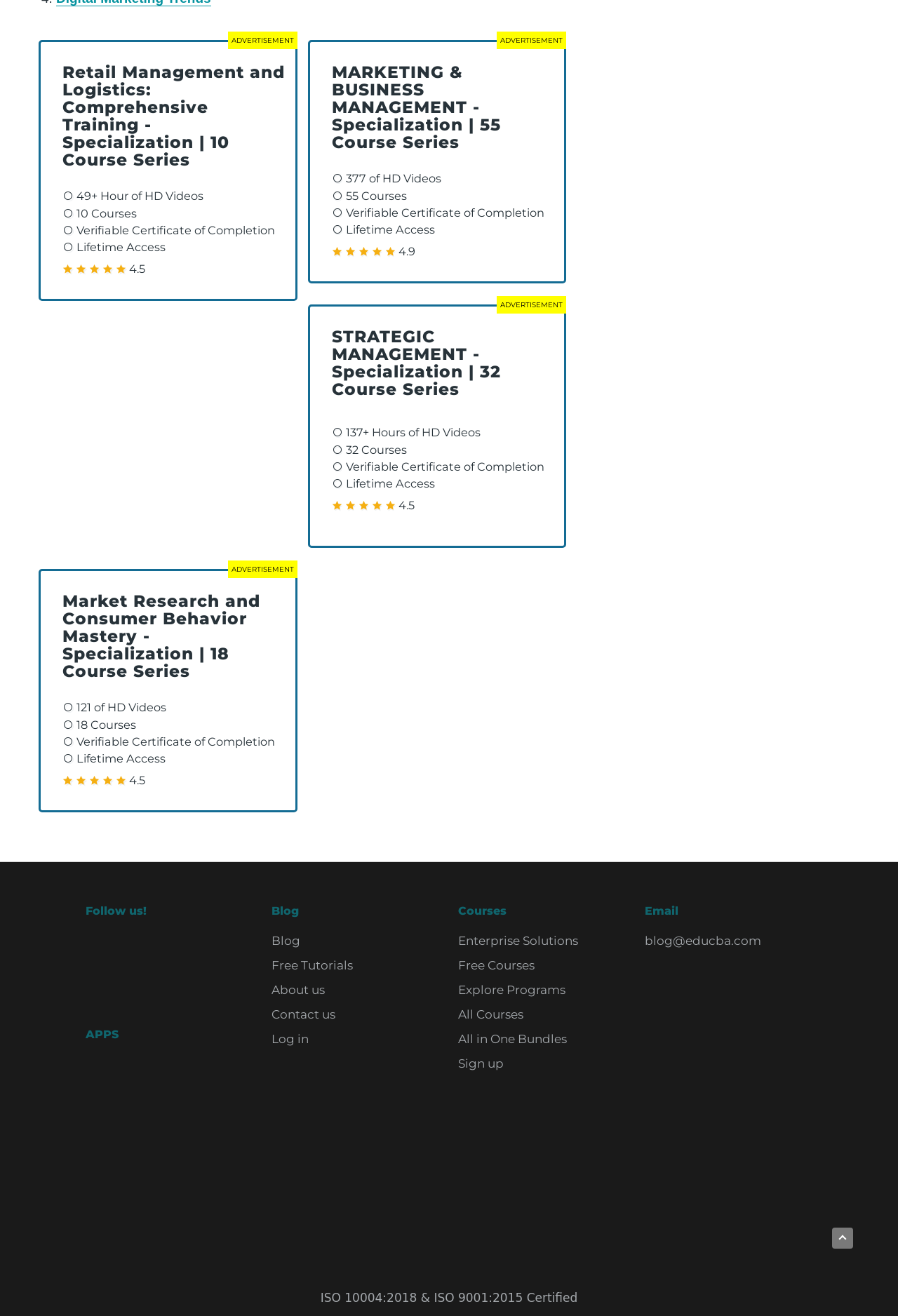What is the name of the company with ISO certifications?
Based on the screenshot, answer the question with a single word or phrase.

EDUCBA